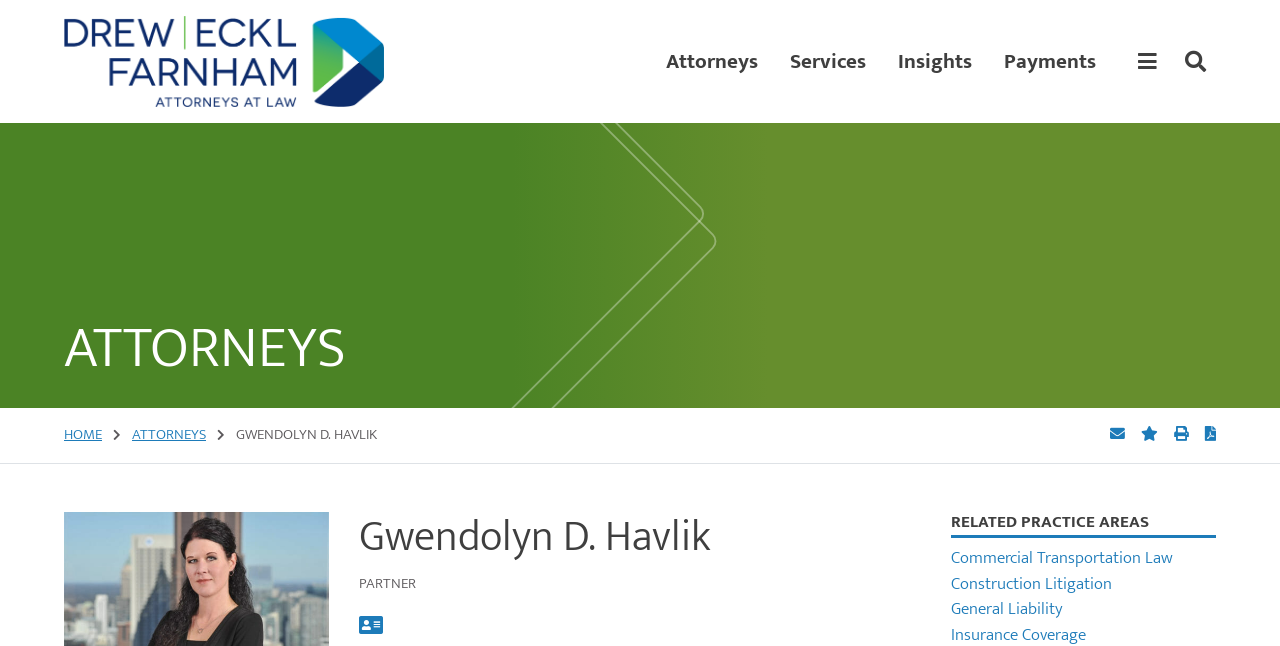Locate the bounding box coordinates of the element I should click to achieve the following instruction: "Go to Drew Eckl & Farnham, LLP website".

[0.05, 0.025, 0.3, 0.166]